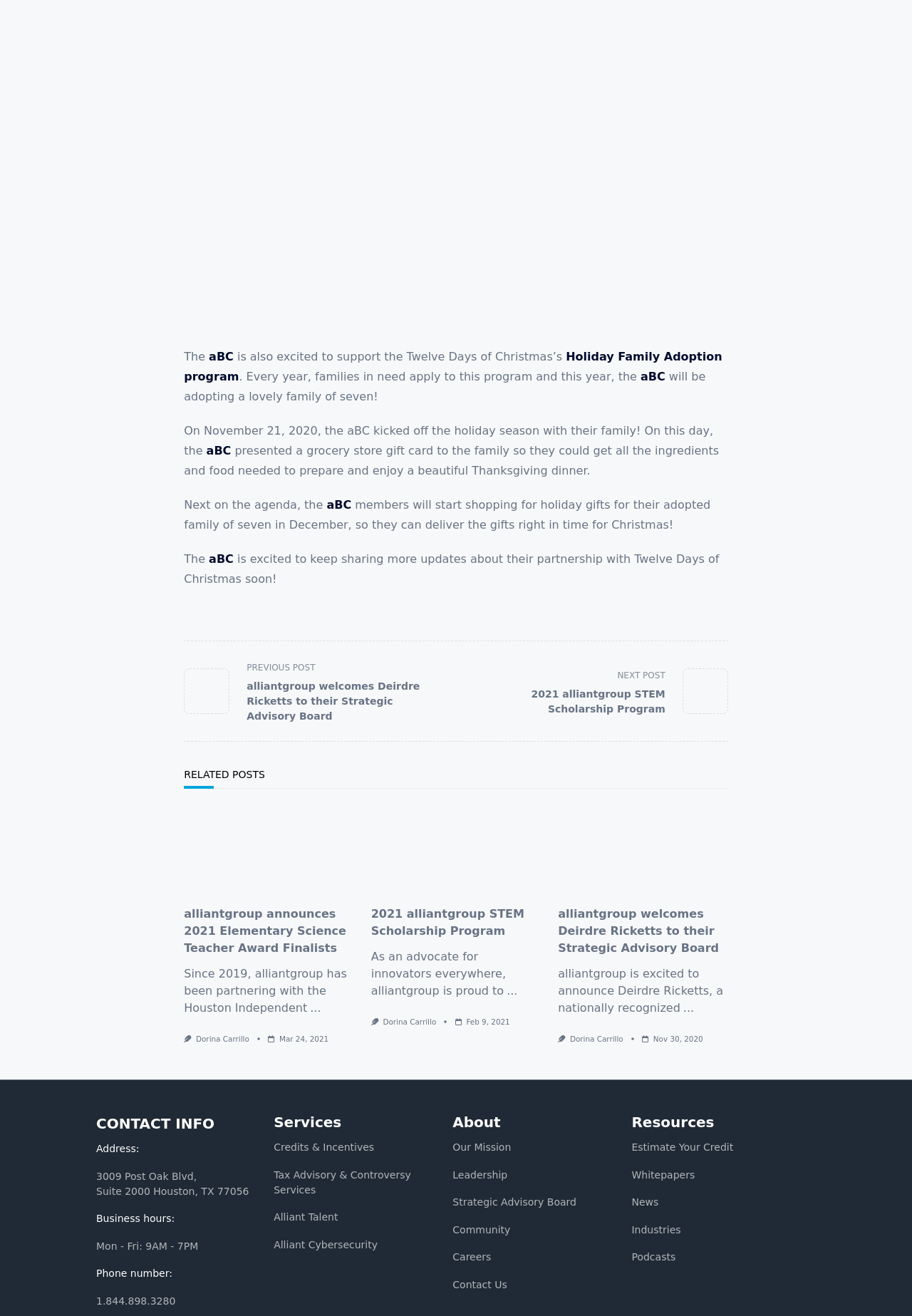What is the address of alliantgroup?
Answer the question with a detailed and thorough explanation.

The address of alliantgroup is mentioned in the CONTACT INFO section as '3009 Post Oak Blvd, Suite 2000 Houston, TX 77056'.